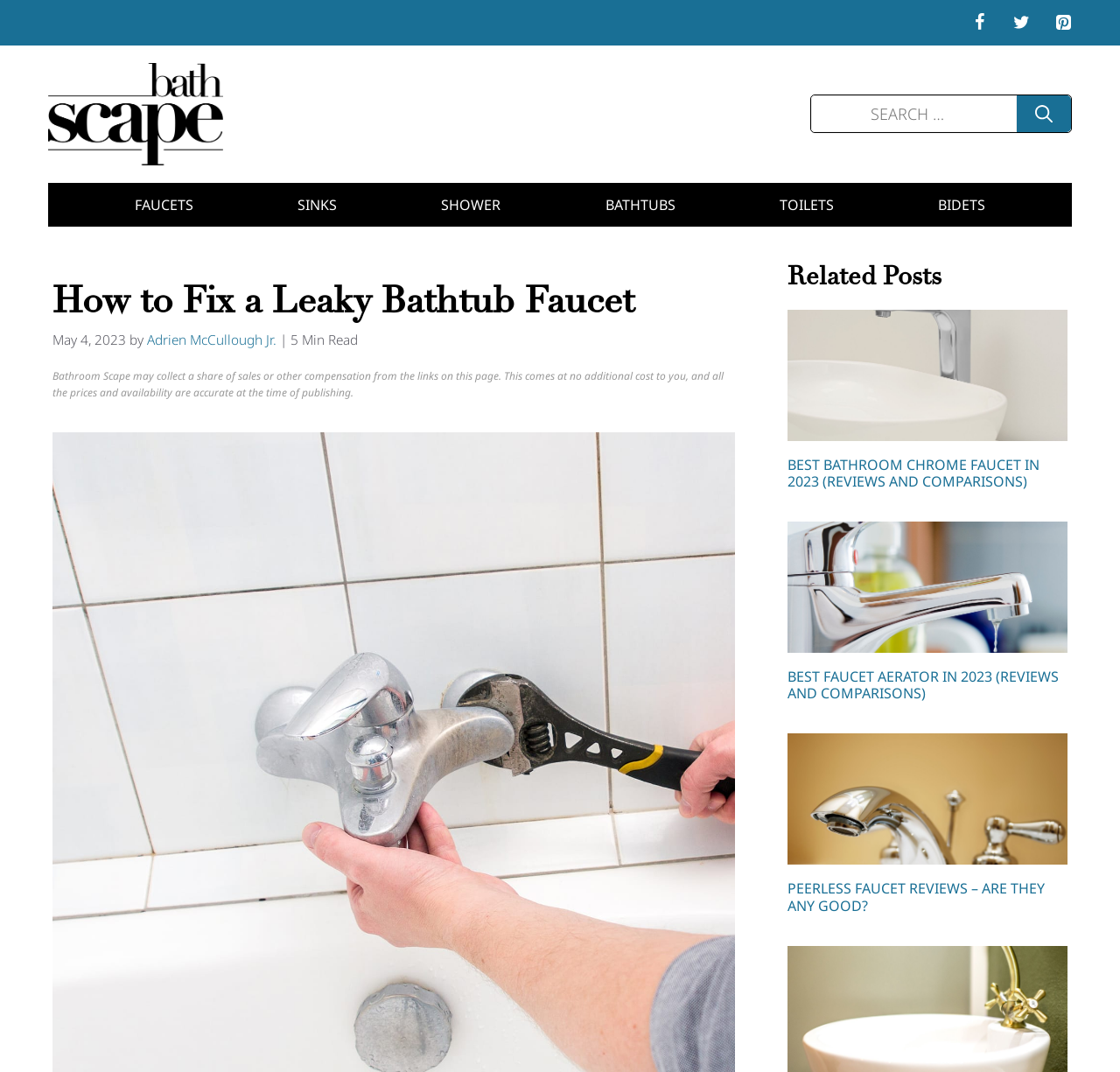What is the main title displayed on this webpage?

How to Fix a Leaky Bathtub Faucet